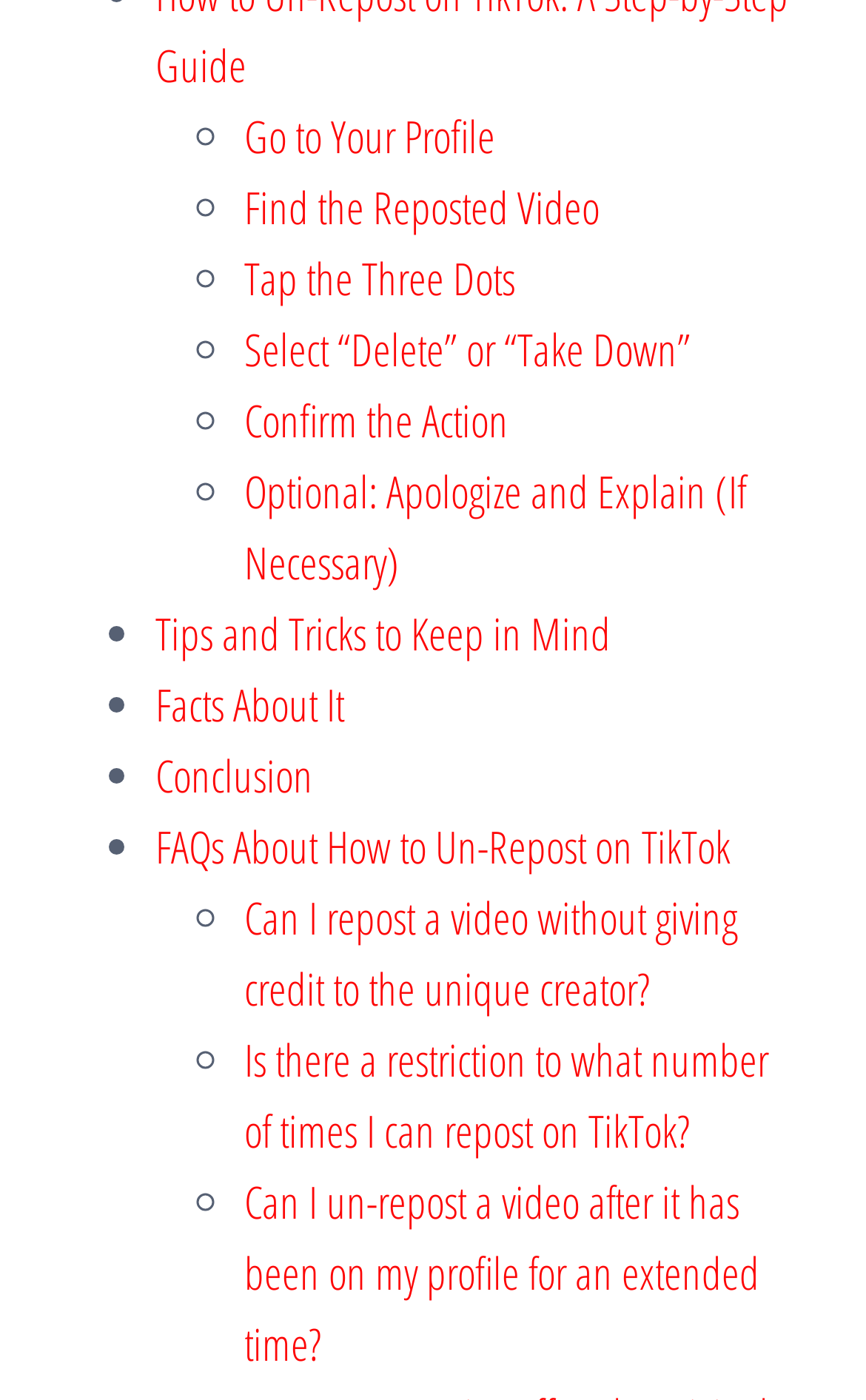What is the first step to un-repost a video?
Observe the image and answer the question with a one-word or short phrase response.

Go to Your Profile